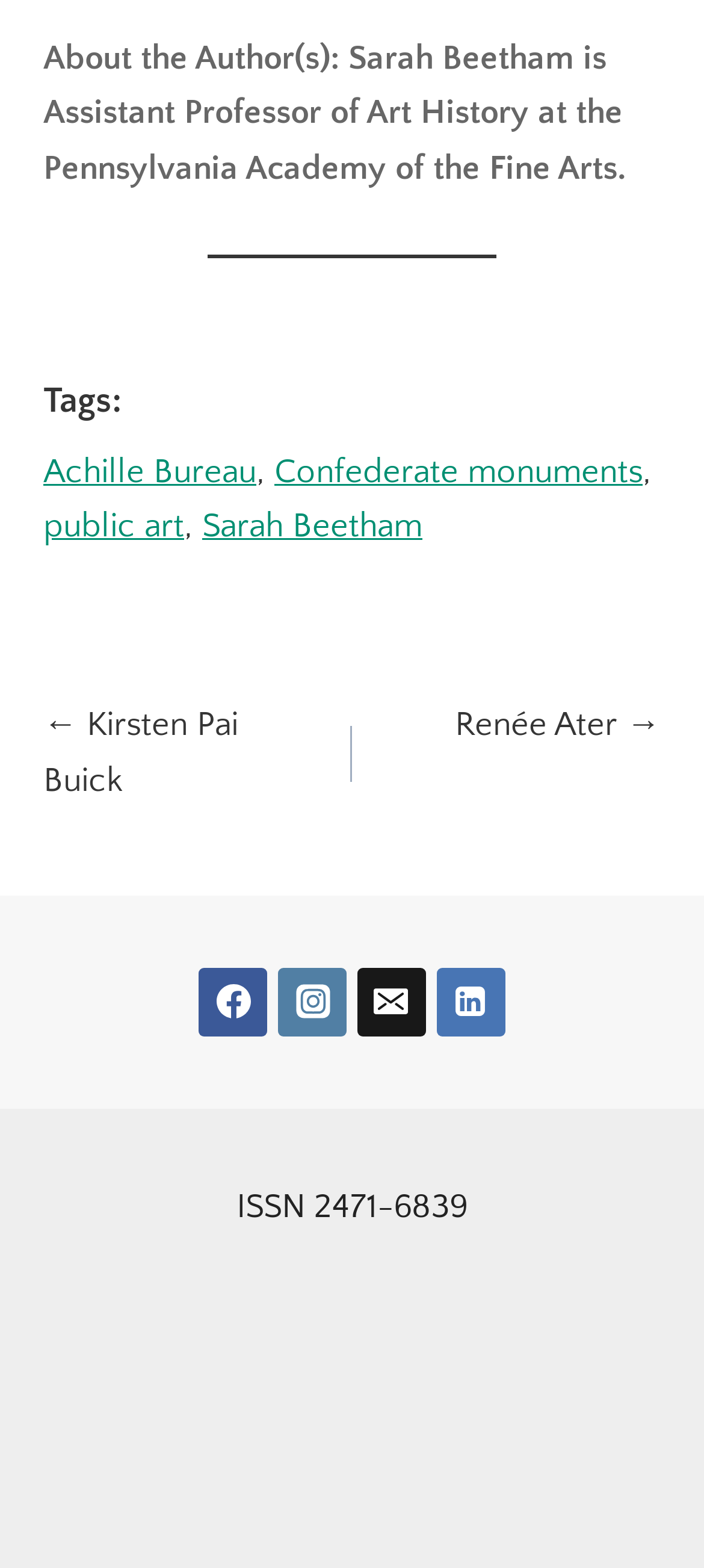Locate the bounding box coordinates of the segment that needs to be clicked to meet this instruction: "Check the Creative Commons License".

[0.062, 0.81, 0.938, 0.982]